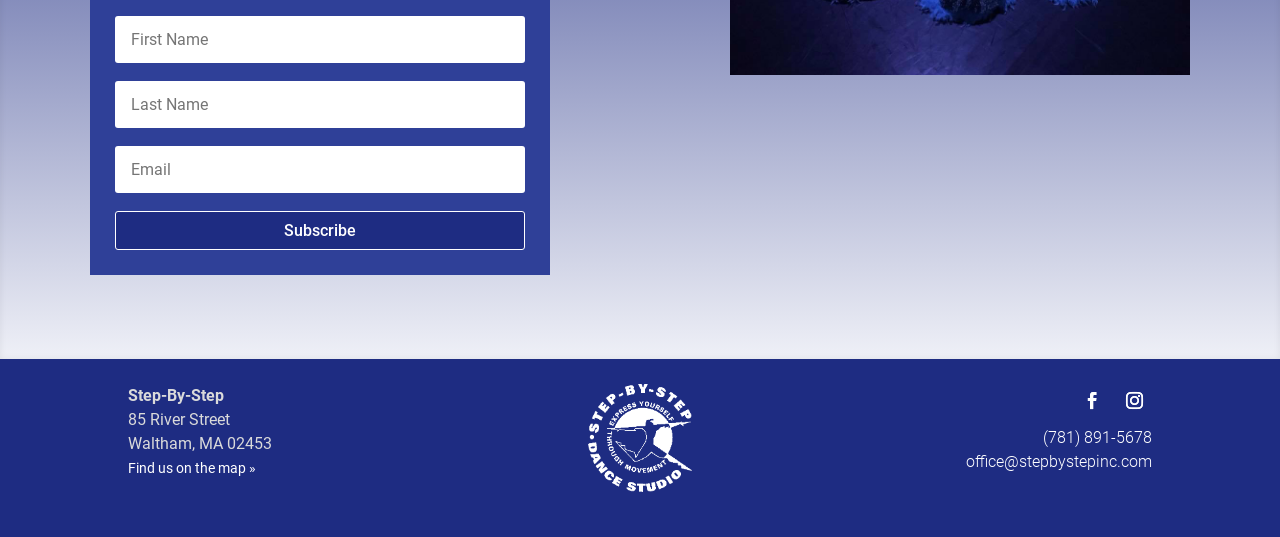Answer the question in one word or a short phrase:
How many textboxes are available on the webpage?

3